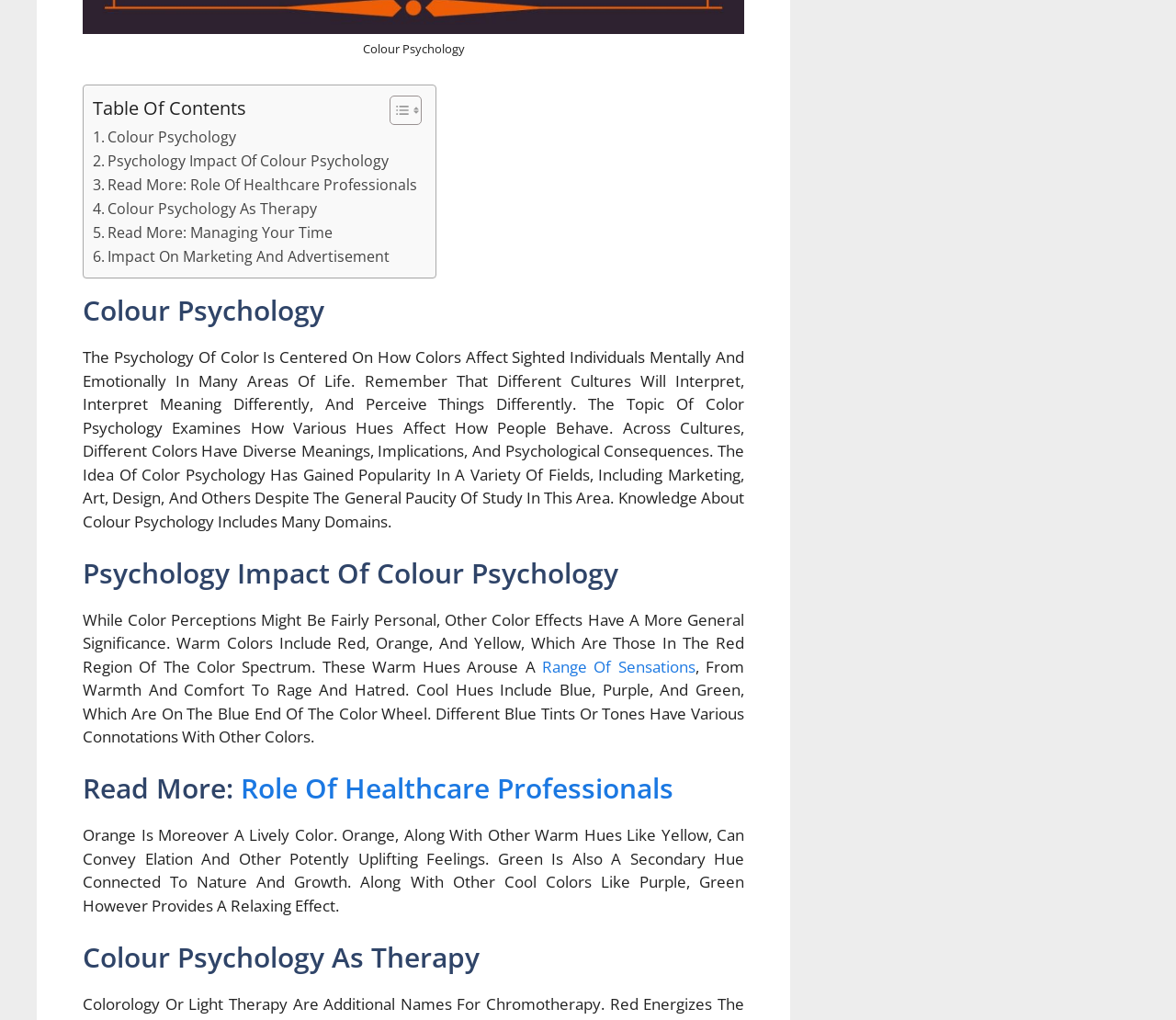Identify the bounding box coordinates of the specific part of the webpage to click to complete this instruction: "Toggle Table of Content".

[0.32, 0.093, 0.355, 0.124]